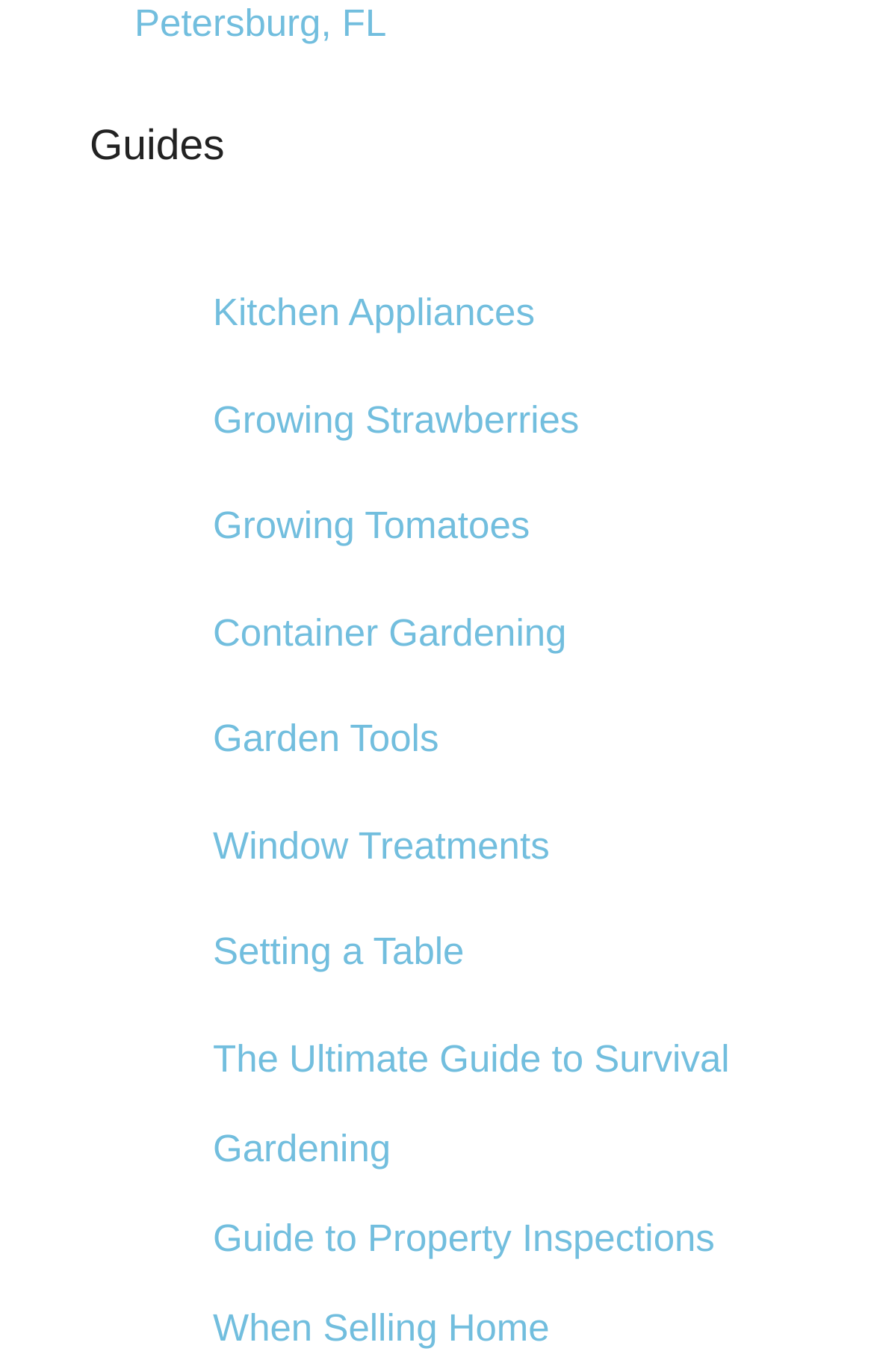How many guides are listed on this page?
Based on the image, provide a one-word or brief-phrase response.

14